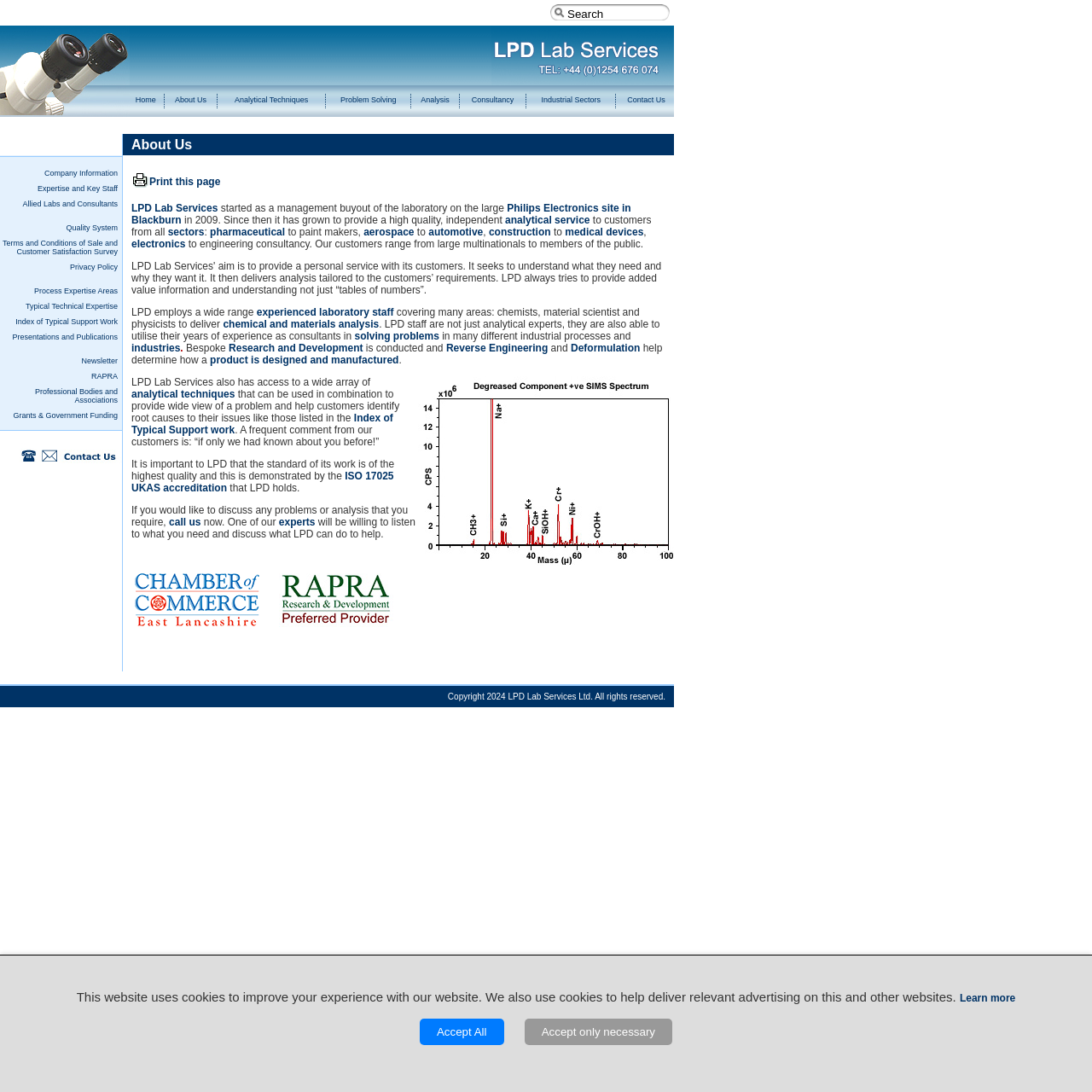Identify the bounding box for the given UI element using the description provided. Coordinates should be in the format (top-left x, top-left y, bottom-right x, bottom-right y) and must be between 0 and 1. Here is the description: Print this page

[0.12, 0.161, 0.202, 0.172]